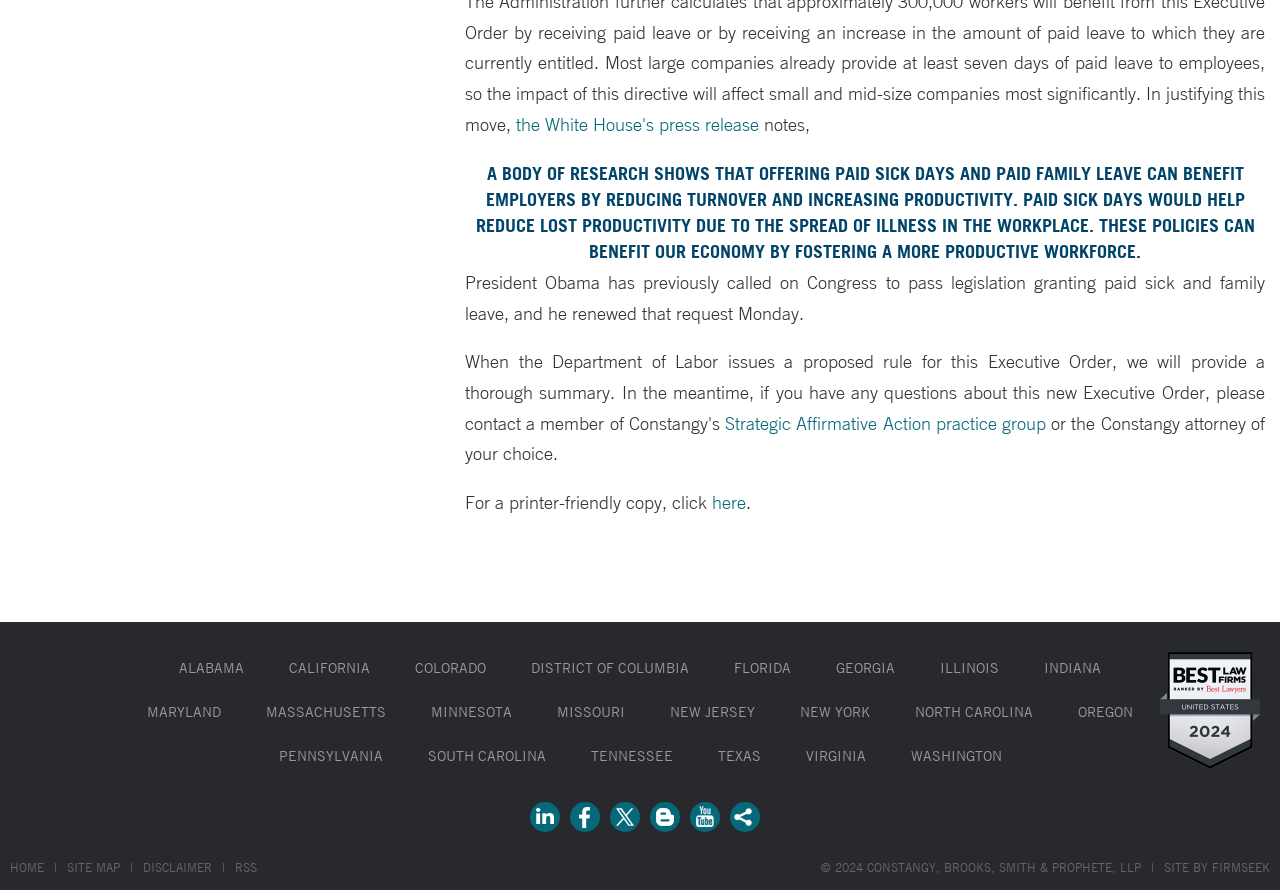What is the topic of the research mentioned?
Please craft a detailed and exhaustive response to the question.

The webpage mentions a body of research that shows the benefits of offering paid sick days and family leave to employers, including reducing turnover and increasing productivity.